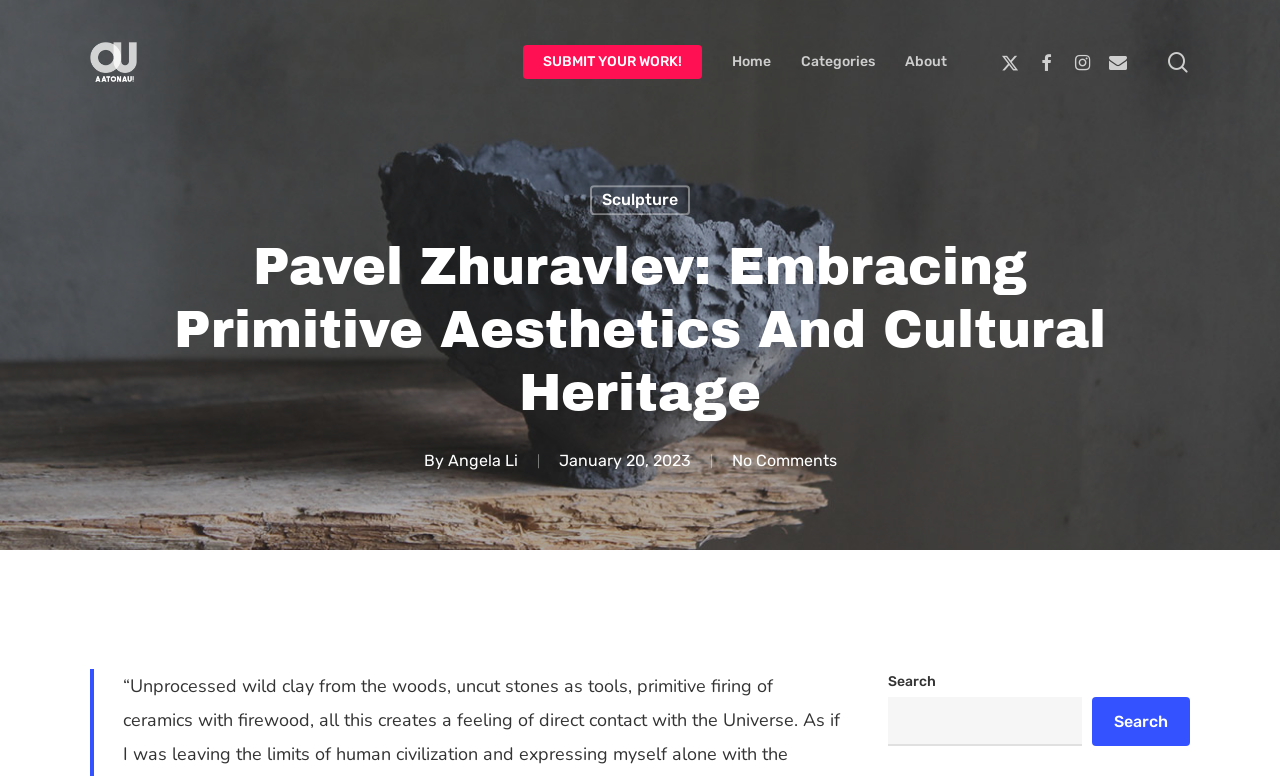Find and generate the main title of the webpage.

Pavel Zhuravlev: Embracing Primitive Aesthetics And Cultural Heritage